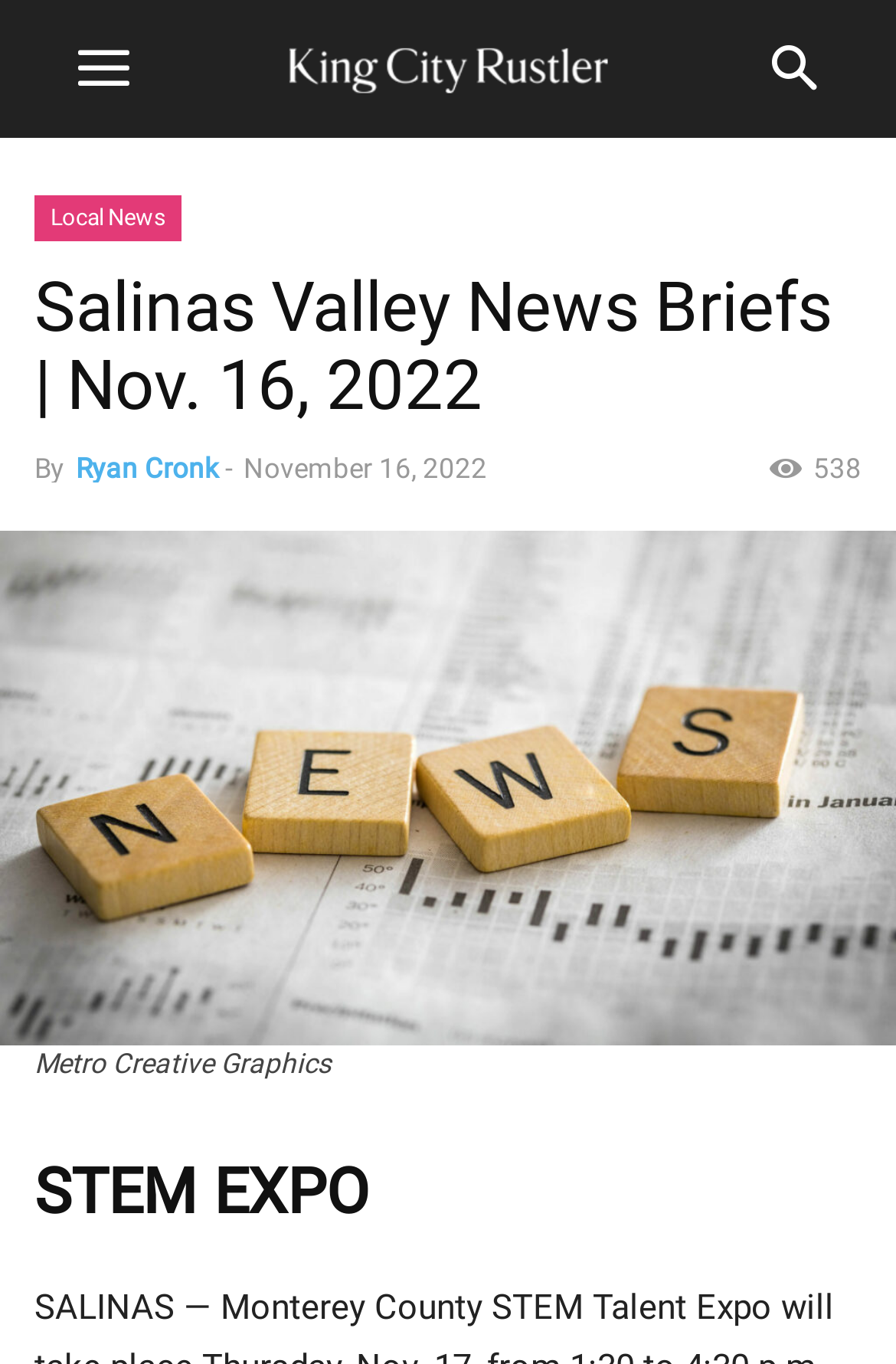Identify the bounding box coordinates of the HTML element based on this description: "parent_node: Metro Creative Graphics".

[0.0, 0.561, 1.0, 0.591]